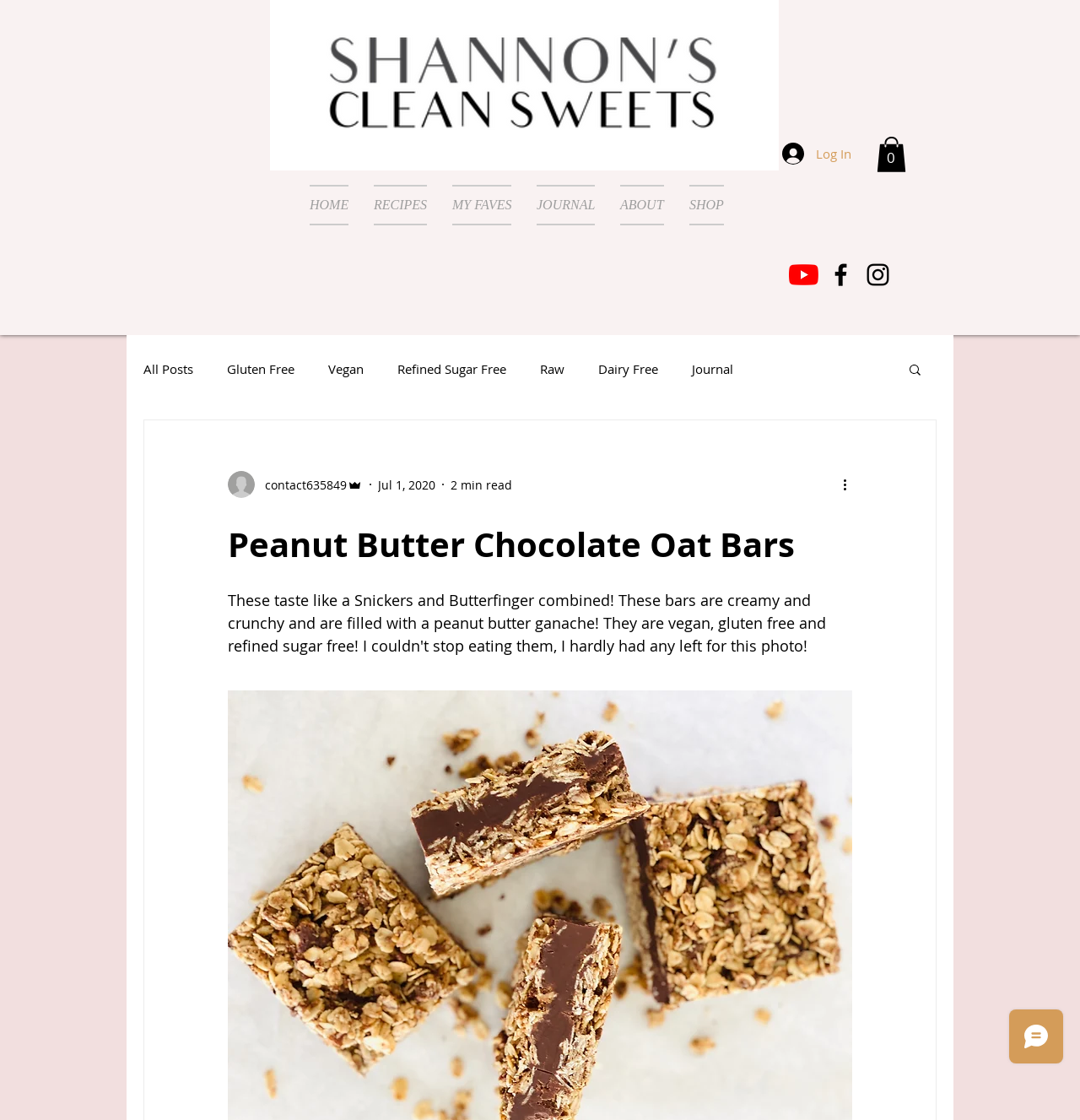Indicate the bounding box coordinates of the element that needs to be clicked to satisfy the following instruction: "Read about Warranty Information". The coordinates should be four float numbers between 0 and 1, i.e., [left, top, right, bottom].

None